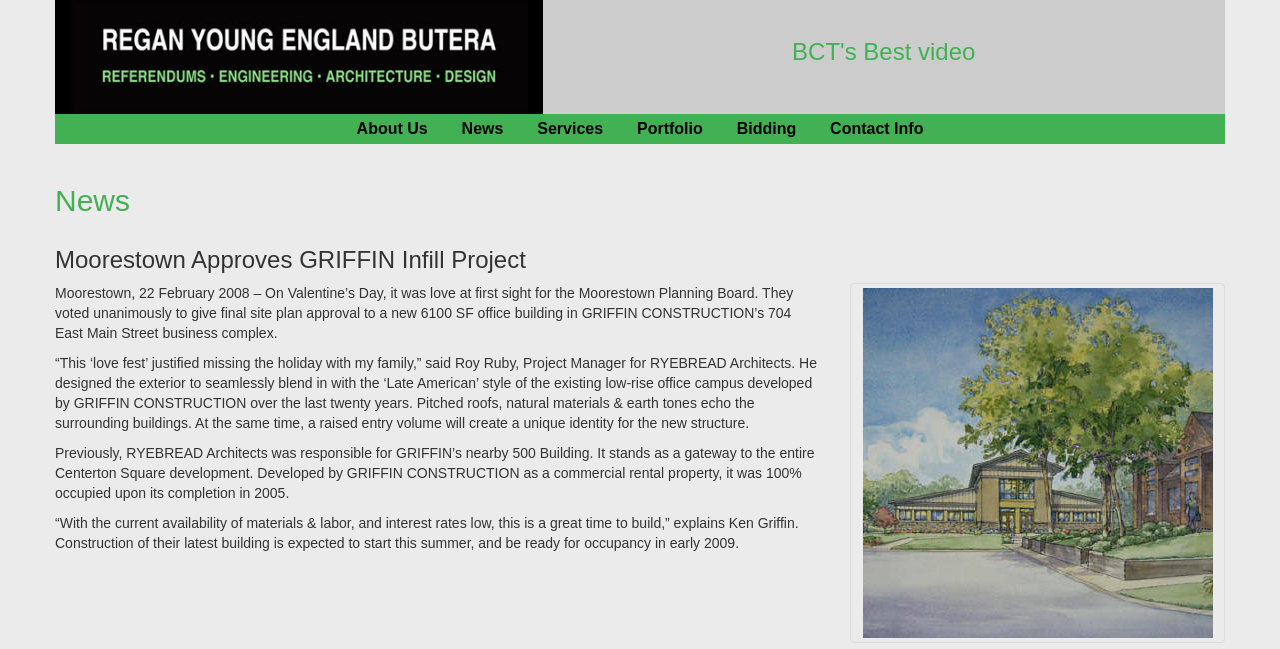Answer the following inquiry with a single word or phrase:
What is the name of the business complex developed by GRIFFIN CONSTRUCTION?

Centerton Square